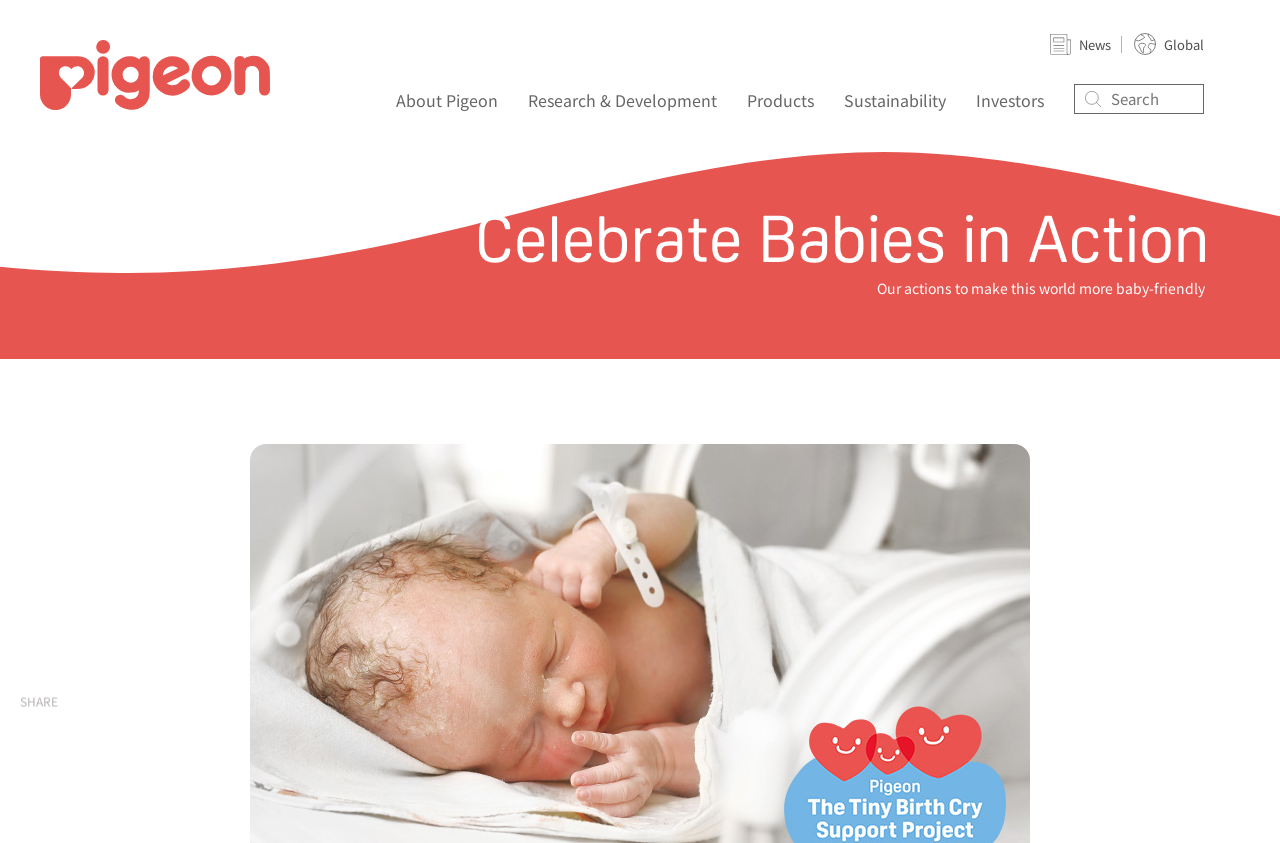Analyze the image and deliver a detailed answer to the question: What is the theme of the image?

The image present on the webpage has a caption 'Celebrate Babies in Action', indicating that the theme of the image is related to babies.